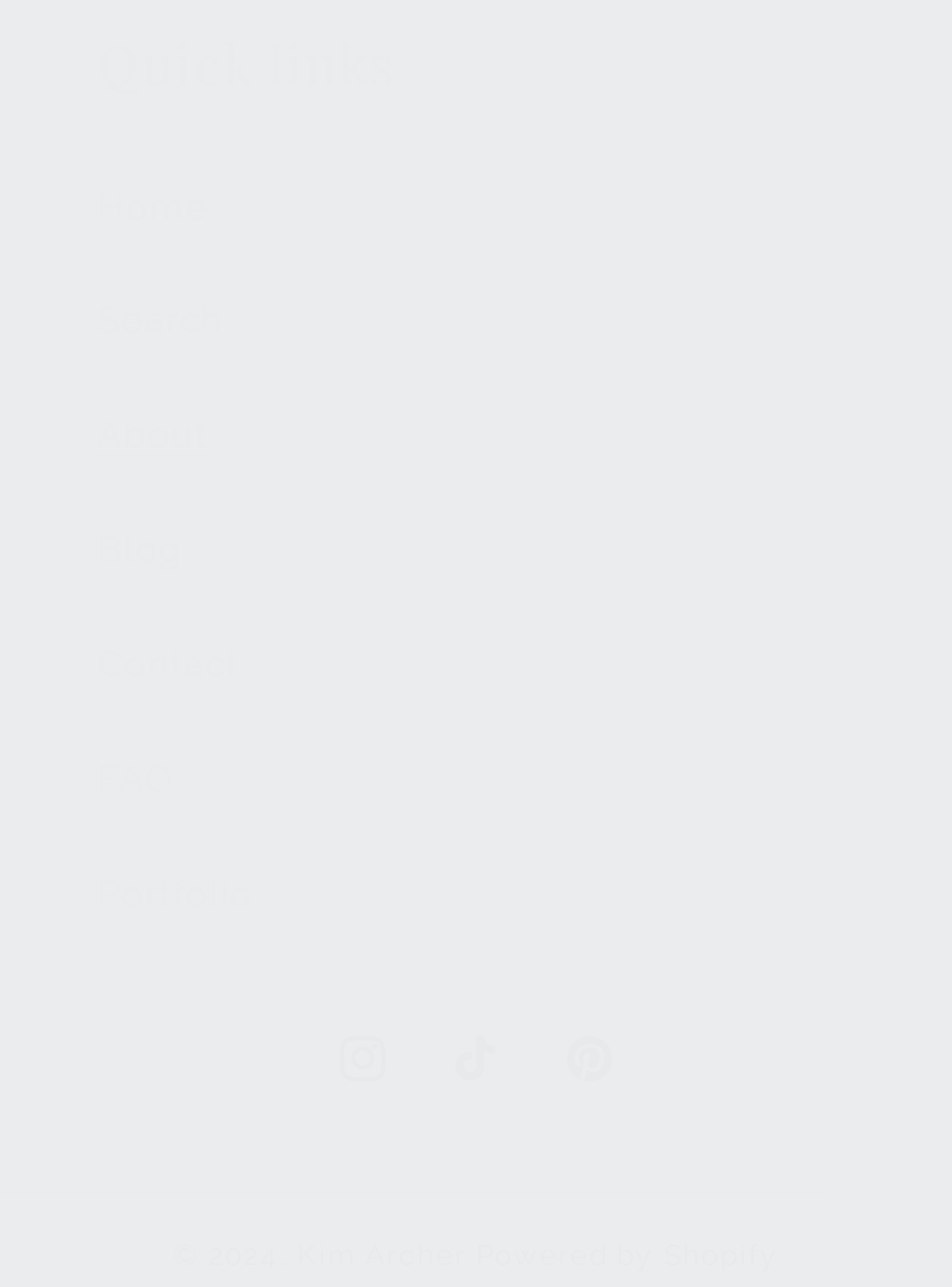Please examine the image and provide a detailed answer to the question: What is the name of the person who owns the website?

The name of the person who owns the website is Kim Archer because the link 'Kim Archer' is located at the bottom of the page with a bounding box coordinate of [0.312, 0.961, 0.49, 0.988], and it is likely to be the owner's name.